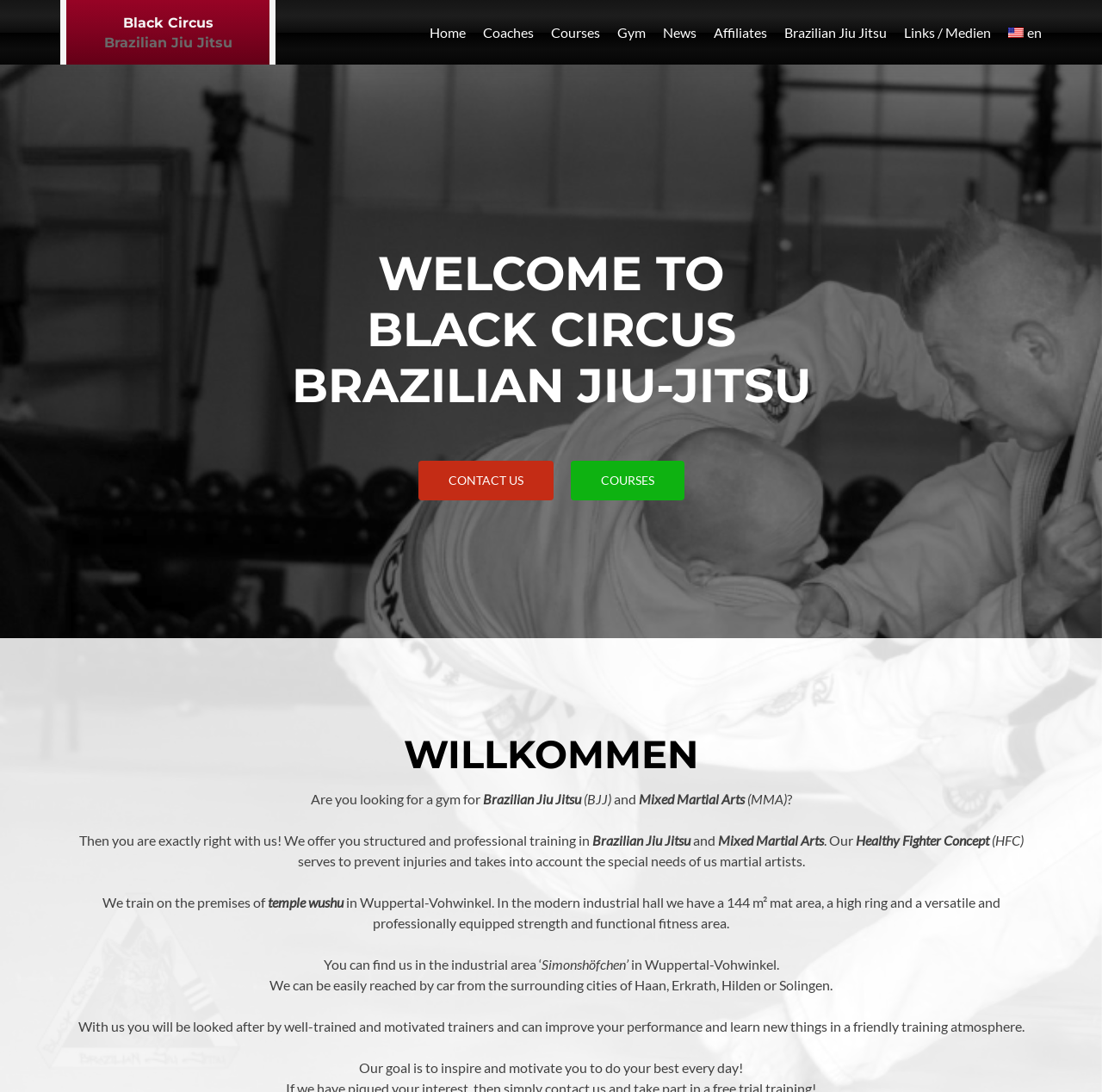Please identify the bounding box coordinates of the clickable area that will allow you to execute the instruction: "Click on the 'COURSES' link".

[0.518, 0.422, 0.621, 0.458]